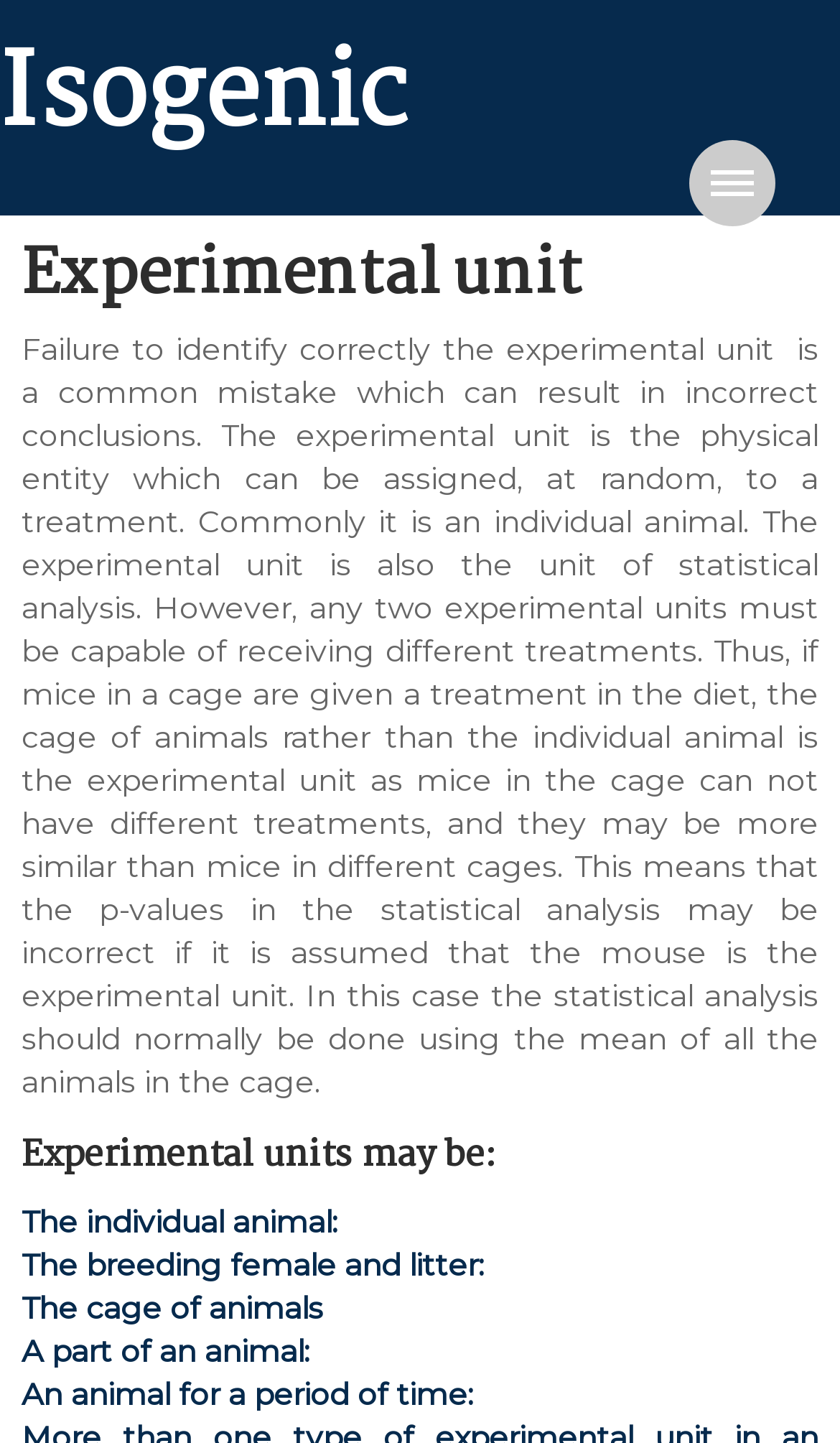What happens if mice in a cage are given a treatment in the diet?
Refer to the image and answer the question using a single word or phrase.

The cage is the experimental unit